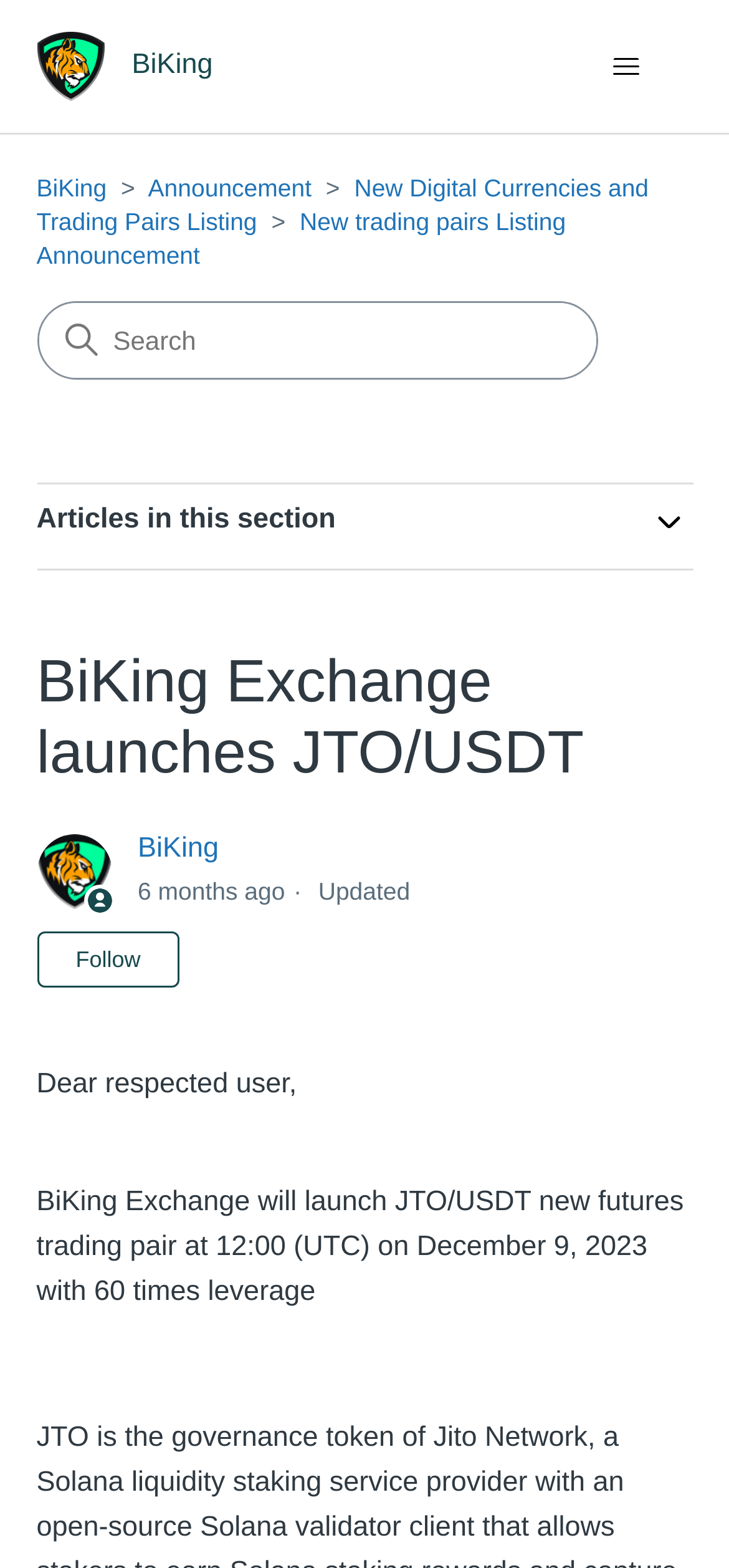Identify the bounding box coordinates of the part that should be clicked to carry out this instruction: "Read the announcement".

[0.05, 0.412, 0.95, 0.503]